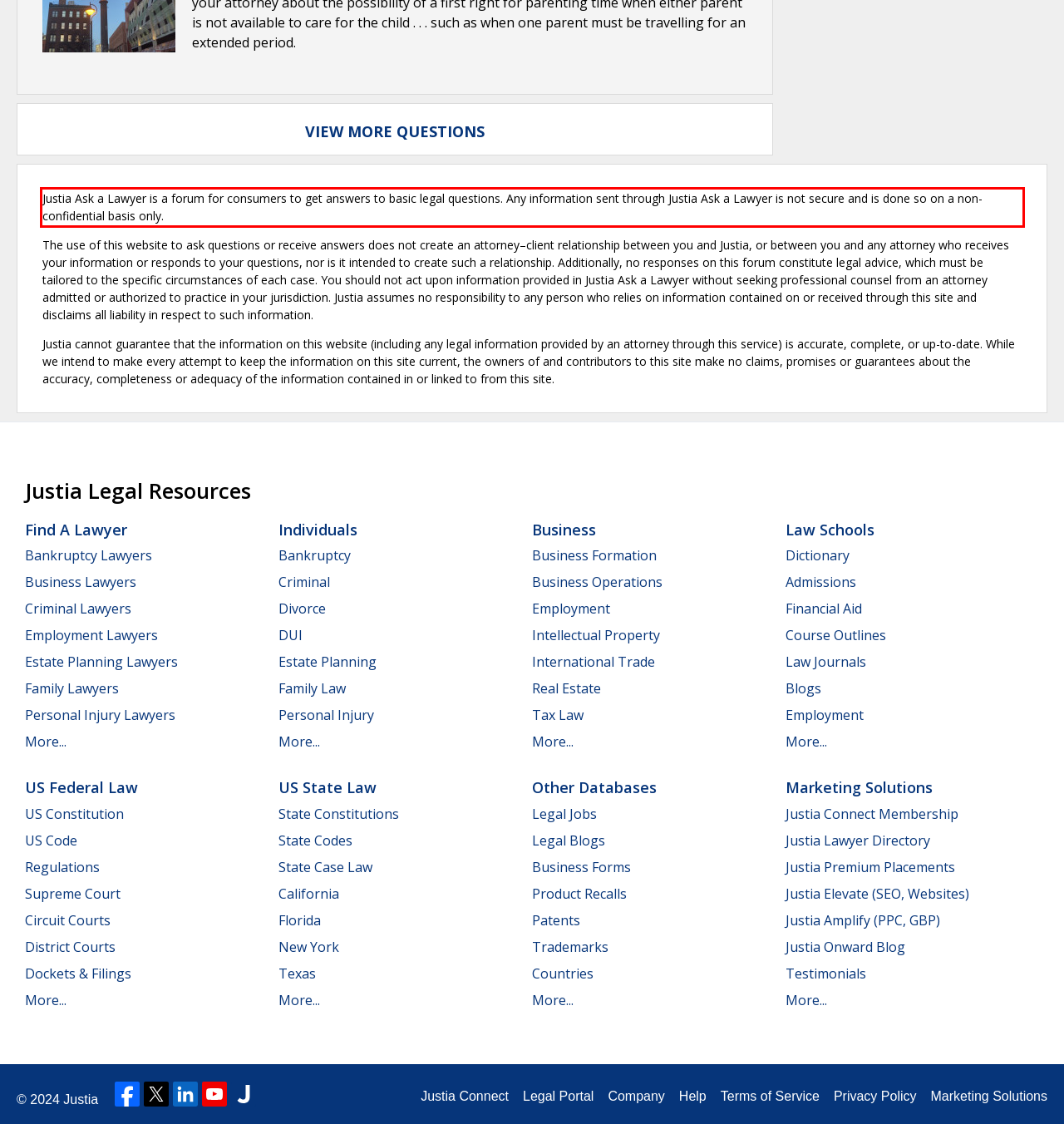Examine the webpage screenshot and use OCR to obtain the text inside the red bounding box.

Justia Ask a Lawyer is a forum for consumers to get answers to basic legal questions. Any information sent through Justia Ask a Lawyer is not secure and is done so on a non-confidential basis only.